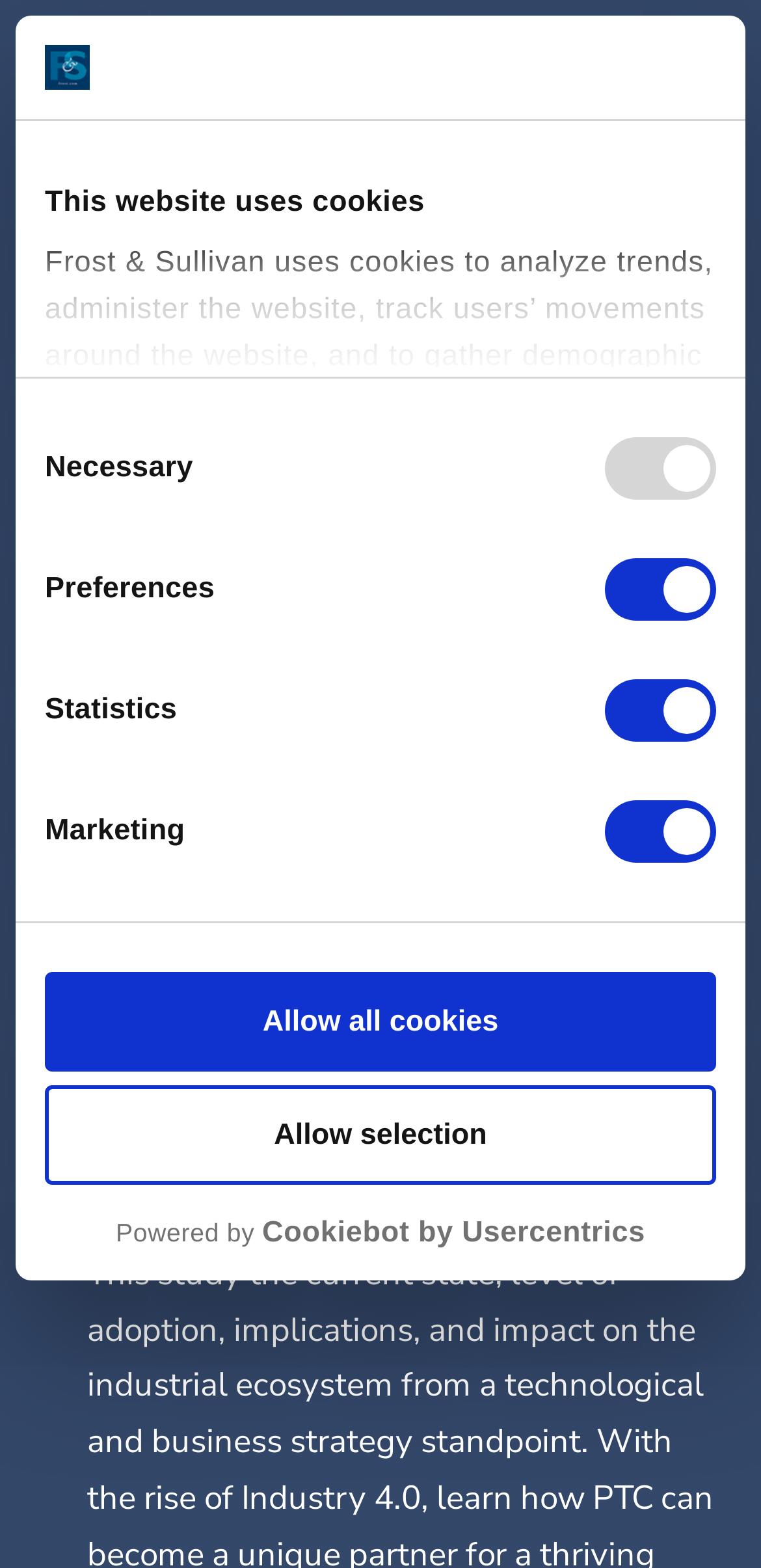Please specify the bounding box coordinates in the format (top-left x, top-left y, bottom-right x, bottom-right y), with all values as floating point numbers between 0 and 1. Identify the bounding box of the UI element described by: Allow selection

[0.059, 0.692, 0.941, 0.756]